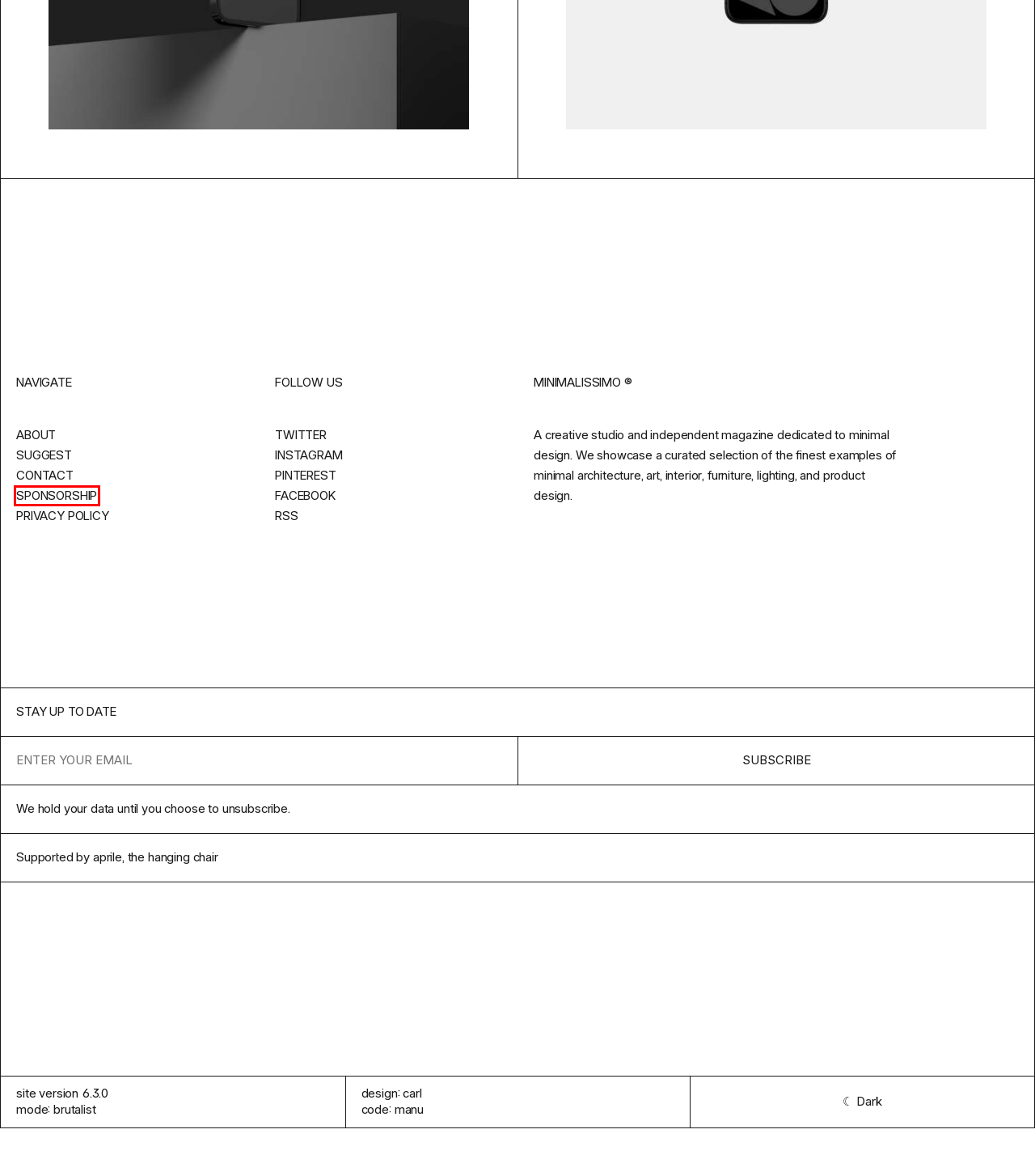Given a screenshot of a webpage with a red bounding box highlighting a UI element, determine which webpage description best matches the new webpage that appears after clicking the highlighted element. Here are the candidates:
A. Manu – I write
B. Hidden Light – Minimalissimo - Minimalism in Design
C. aprile - the hanging chair, handcrafted in Italy
D. Contact – Minimalissimo - Minimalism in Design
E. M–Hidden: Wallpapers – Minimalissimo Supply
F. Minimalissimo – Minimalism in Design
G. Sponsorship – Minimalissimo - Minimalism in Design
H. Privacy Policy – Minimalissimo - Minimalism in Design

G